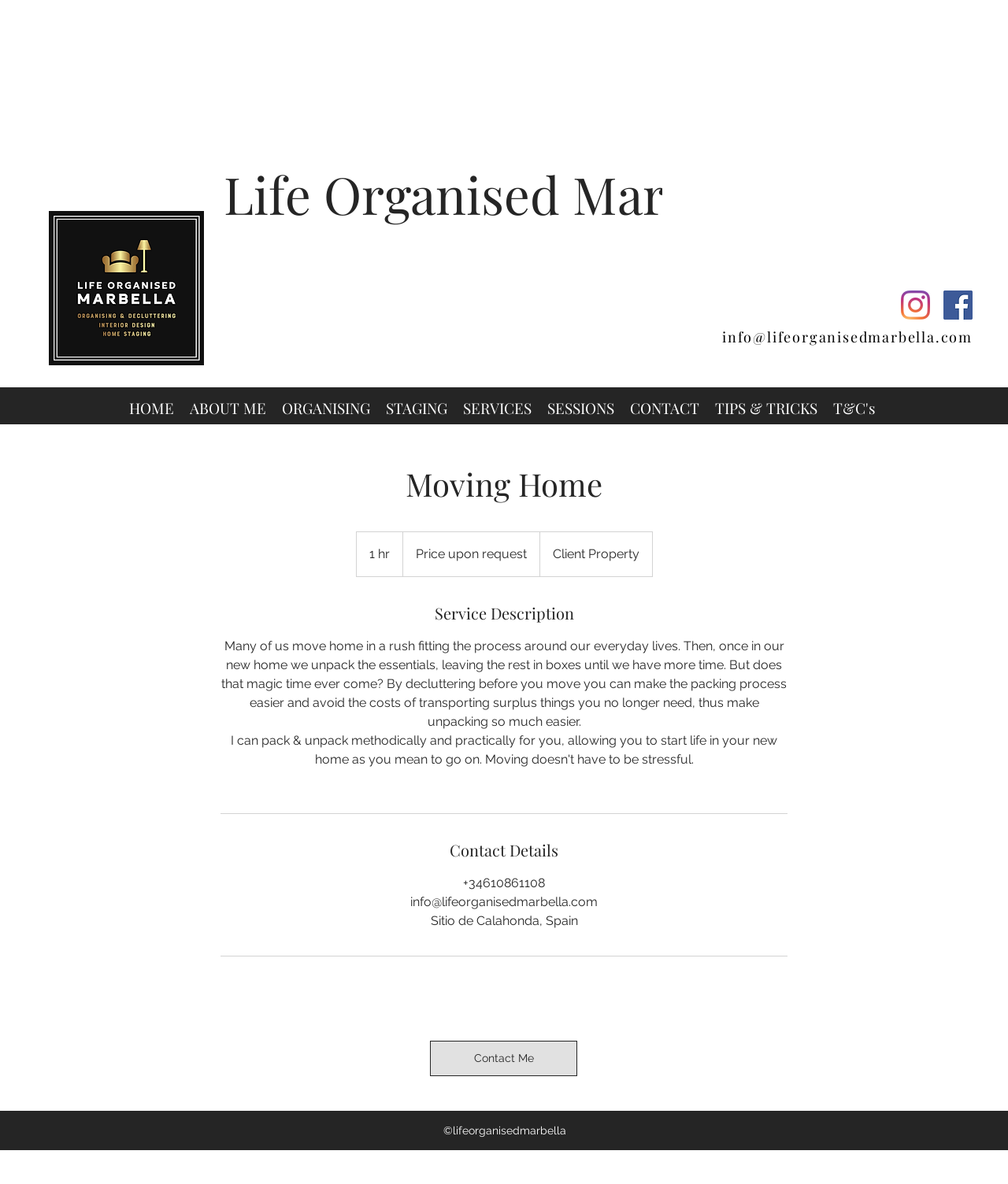From the screenshot, find the bounding box of the UI element matching this description: "info@lifeorganisedmarbella.com". Supply the bounding box coordinates in the form [left, top, right, bottom], each a float between 0 and 1.

[0.716, 0.277, 0.965, 0.293]